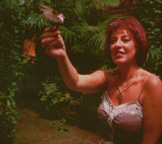Respond to the following question using a concise word or phrase: 
What type of music is Reine Rimón associated with?

Jazz music